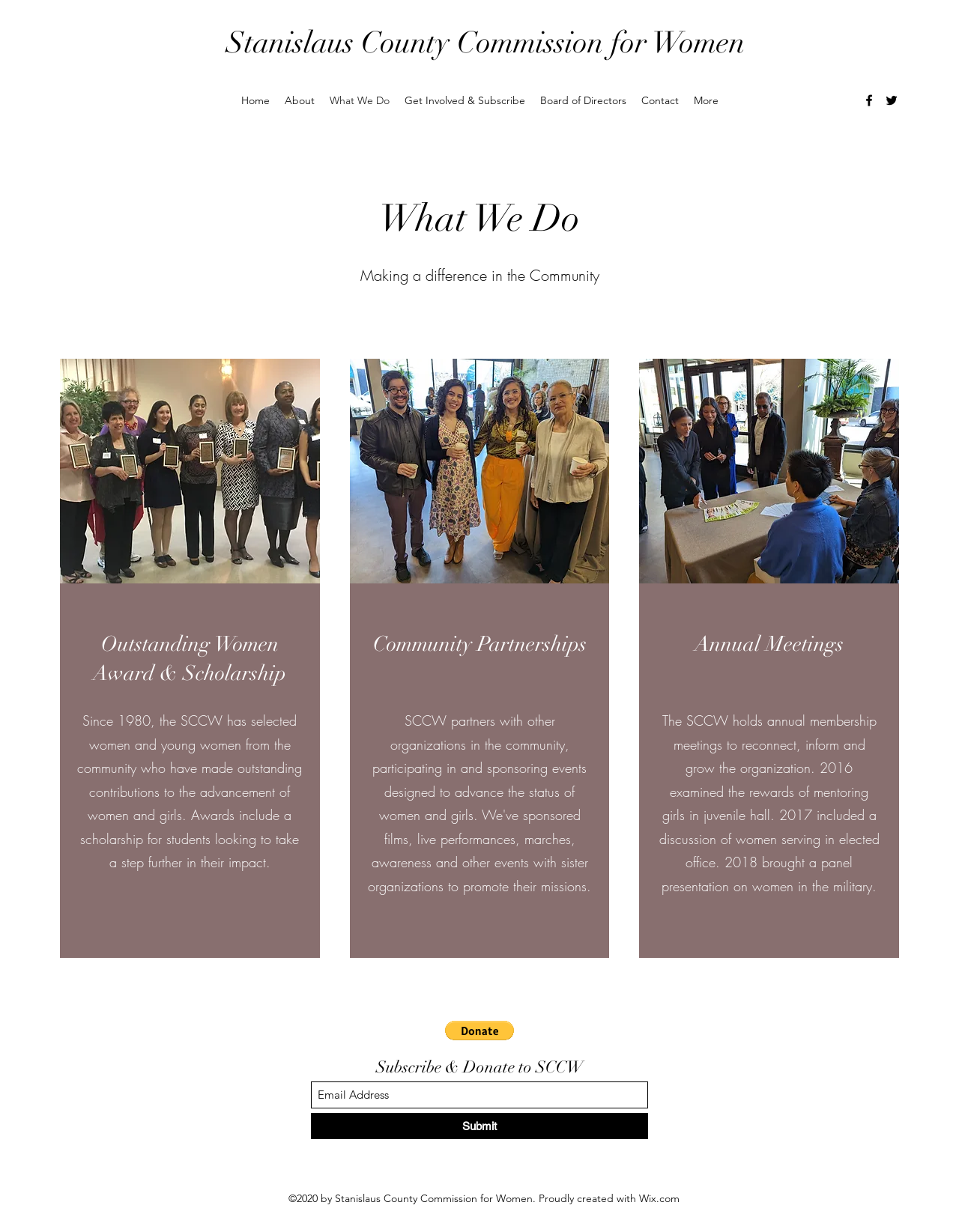What is the name of the organization?
Your answer should be a single word or phrase derived from the screenshot.

Stanislaus County Commission for Women